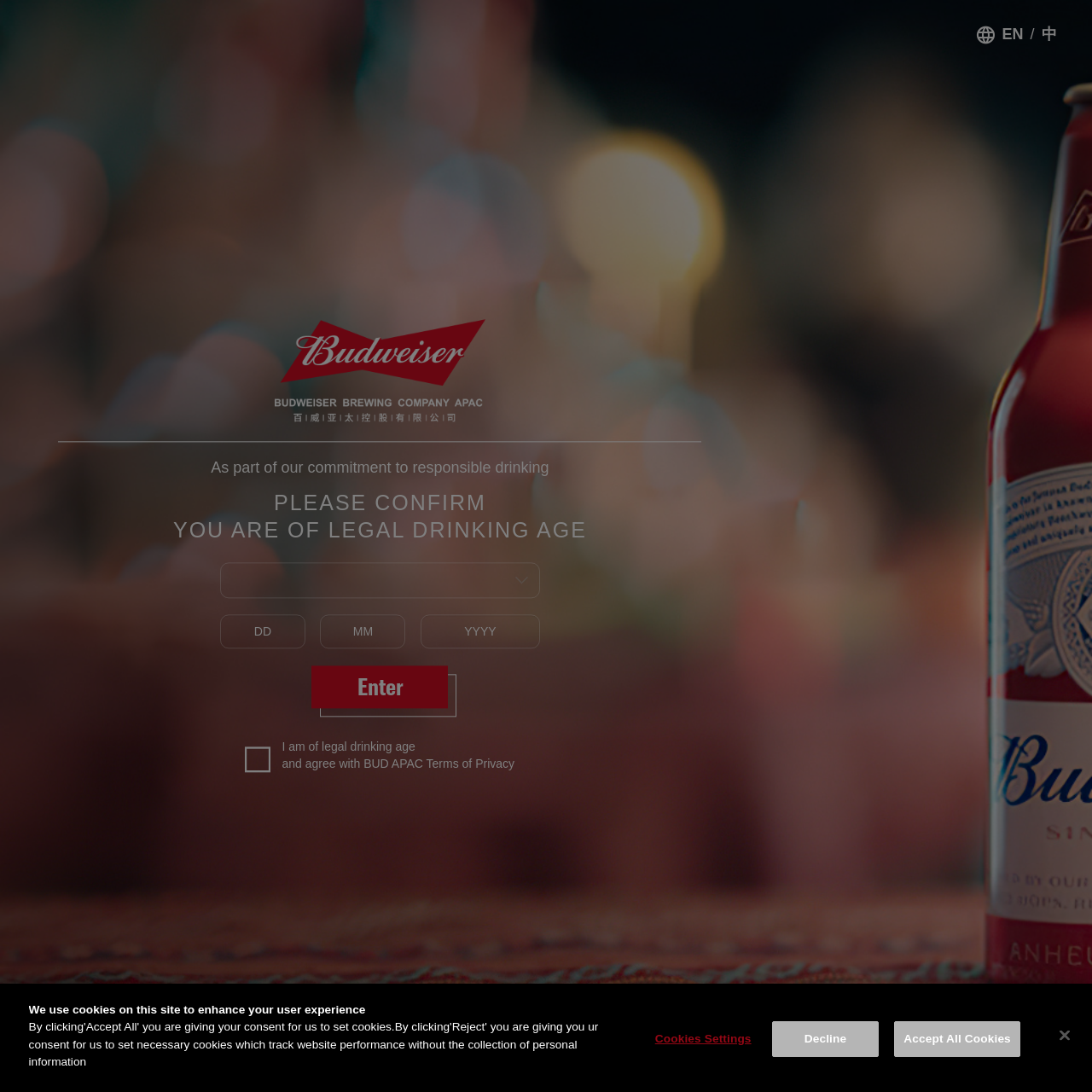Can you find the bounding box coordinates for the UI element given this description: "Accept All Cookies"? Provide the coordinates as four float numbers between 0 and 1: [left, top, right, bottom].

[0.819, 0.935, 0.934, 0.968]